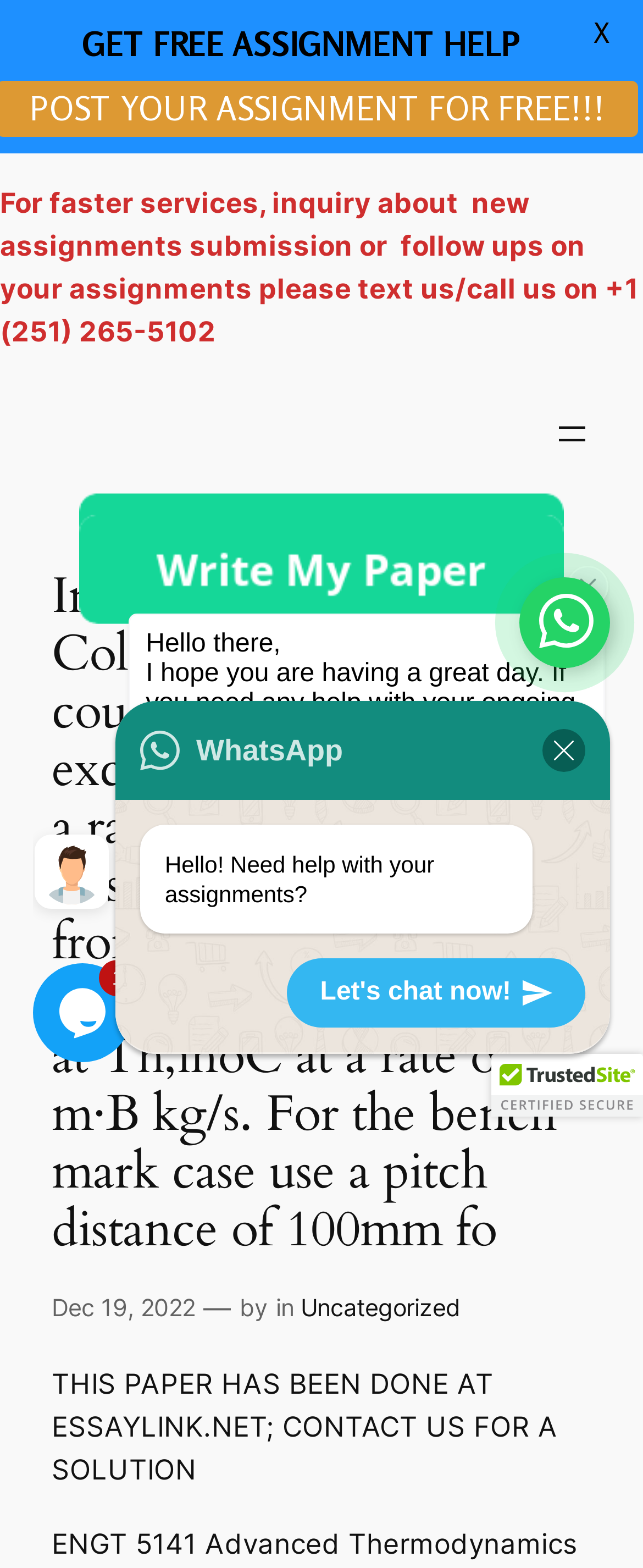Kindly determine the bounding box coordinates of the area that needs to be clicked to fulfill this instruction: "Open the main menu".

[0.858, 0.264, 0.92, 0.289]